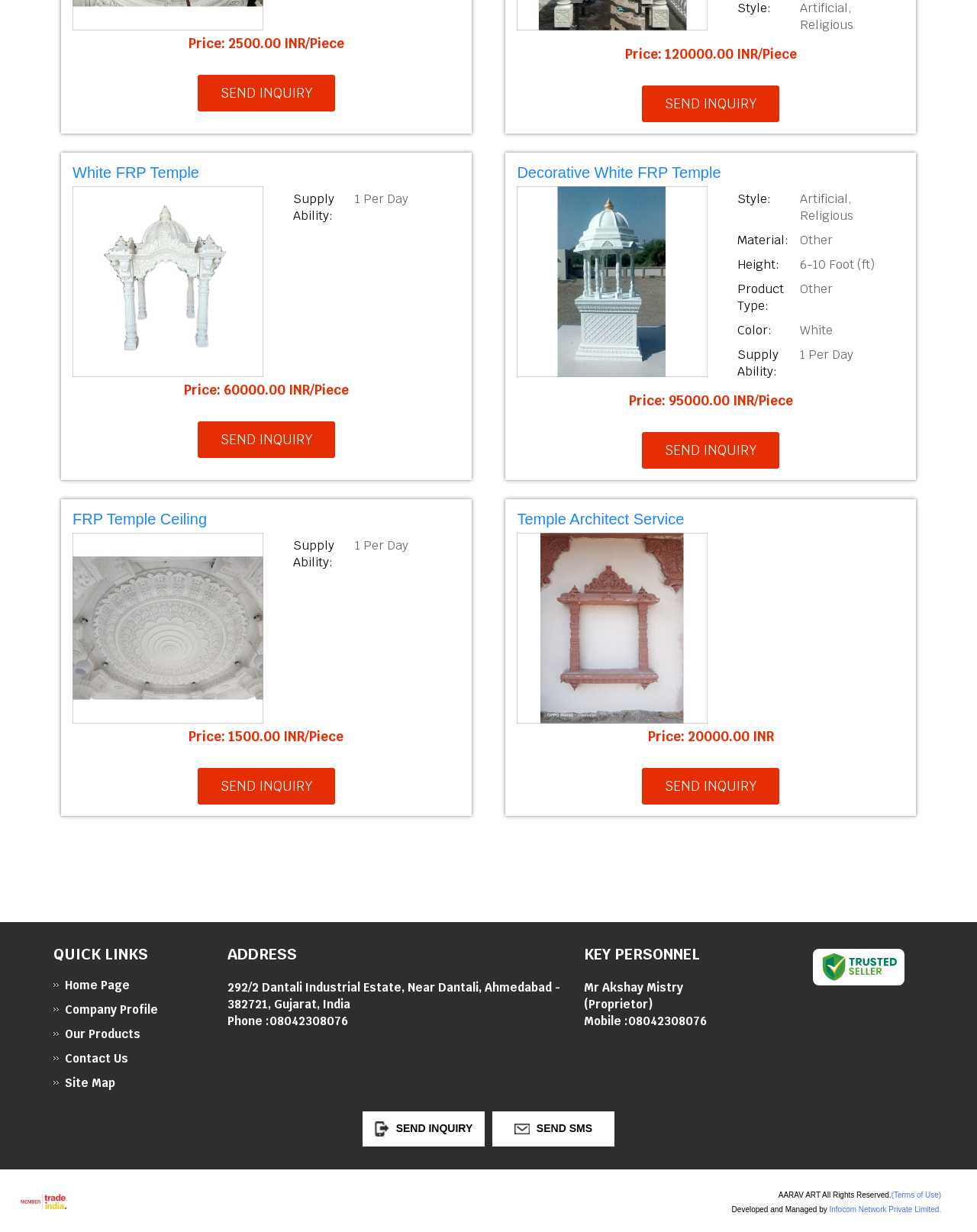What is the price of White FRP Temple?
Provide a concise answer using a single word or phrase based on the image.

2500.00 INR/Piece